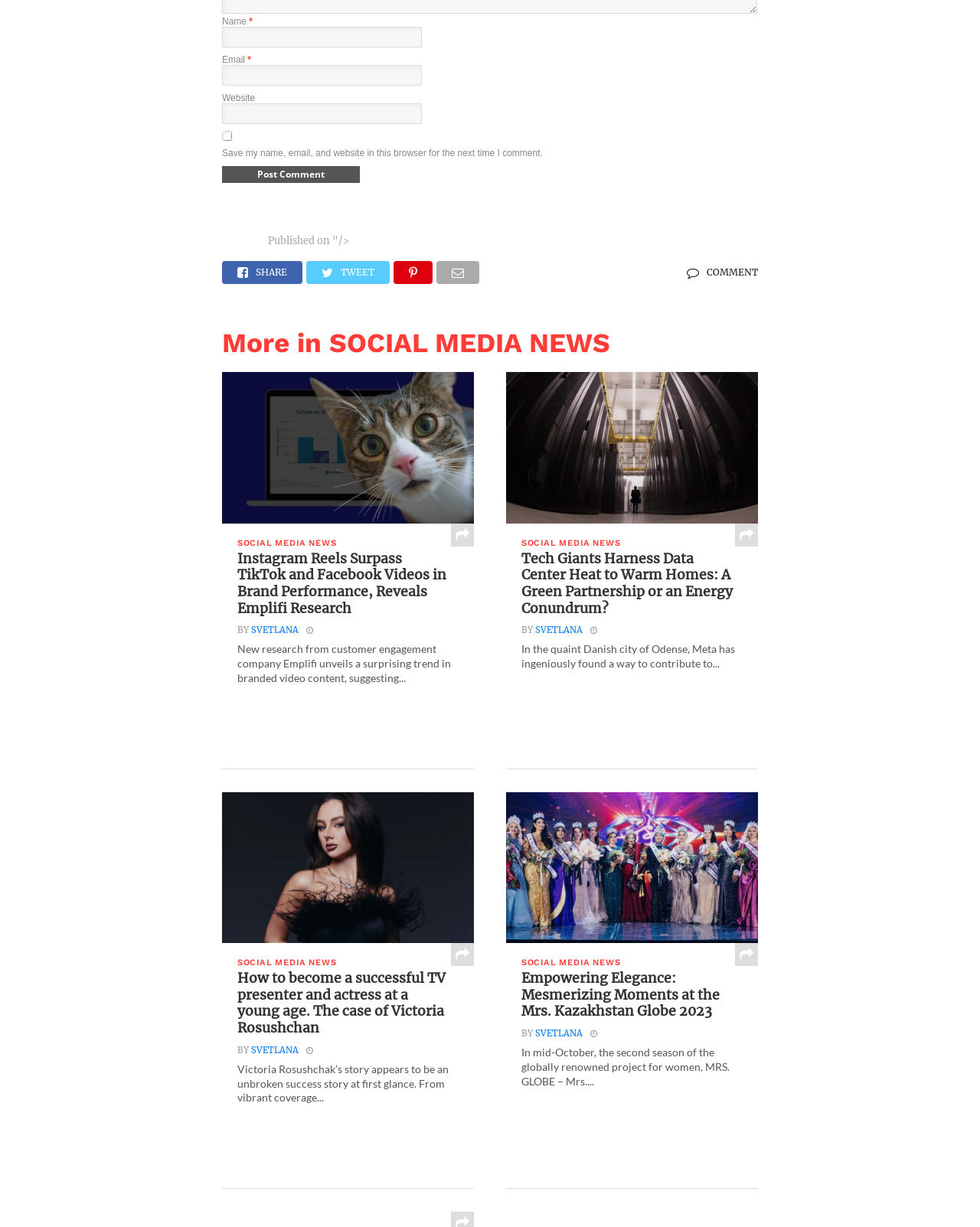Please give the bounding box coordinates of the area that should be clicked to fulfill the following instruction: "Read the article 'Instagram Reels Surpass TikTok and Facebook Videos in Brand Performance, Reveals Emplifi Research'". The coordinates should be in the format of four float numbers from 0 to 1, i.e., [left, top, right, bottom].

[0.242, 0.449, 0.46, 0.503]